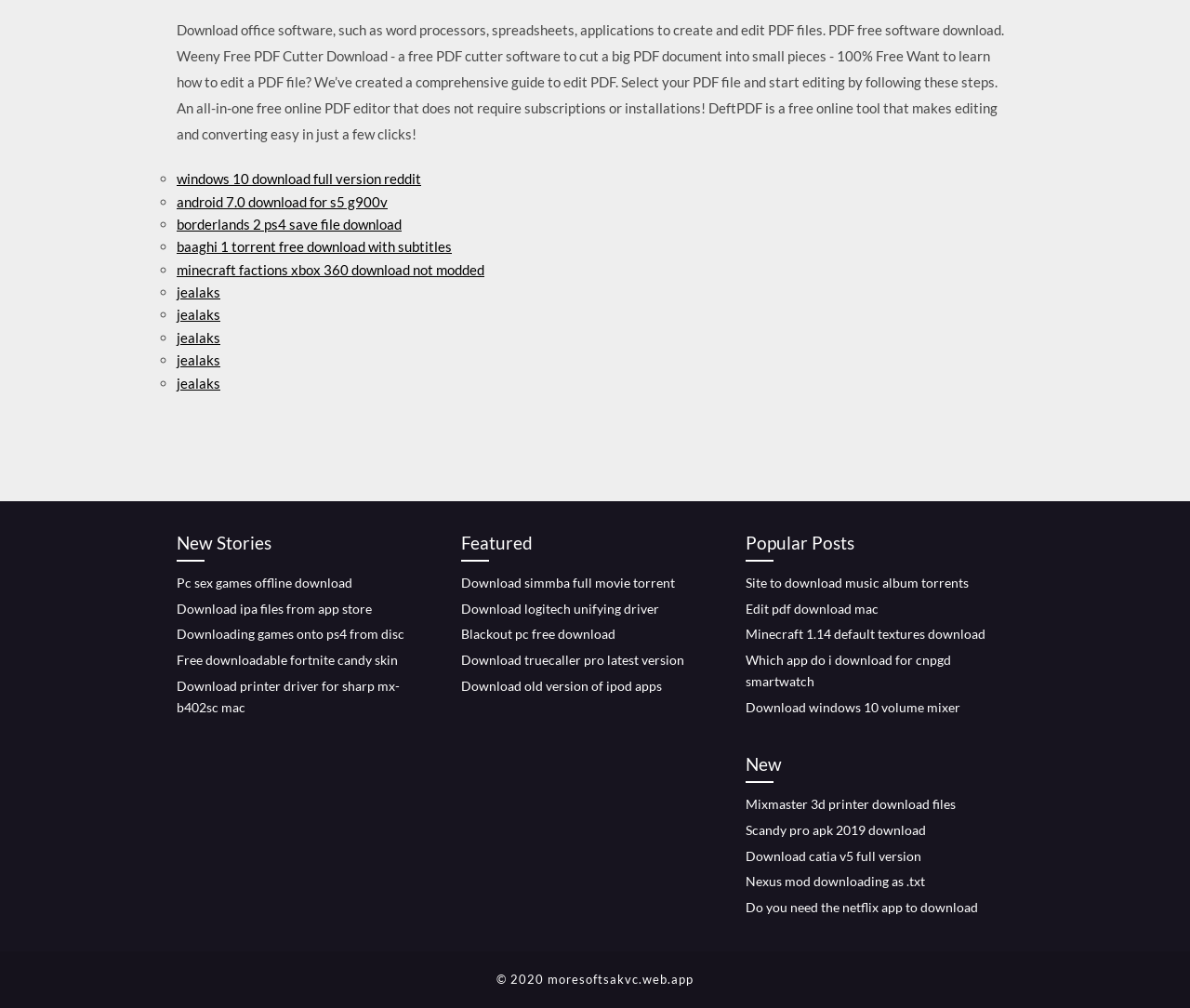Using the details from the image, please elaborate on the following question: What is the name of the free online PDF editor mentioned?

According to the text on the webpage, DeftPDF is a free online tool that makes editing and converting PDF files easy in just a few clicks.